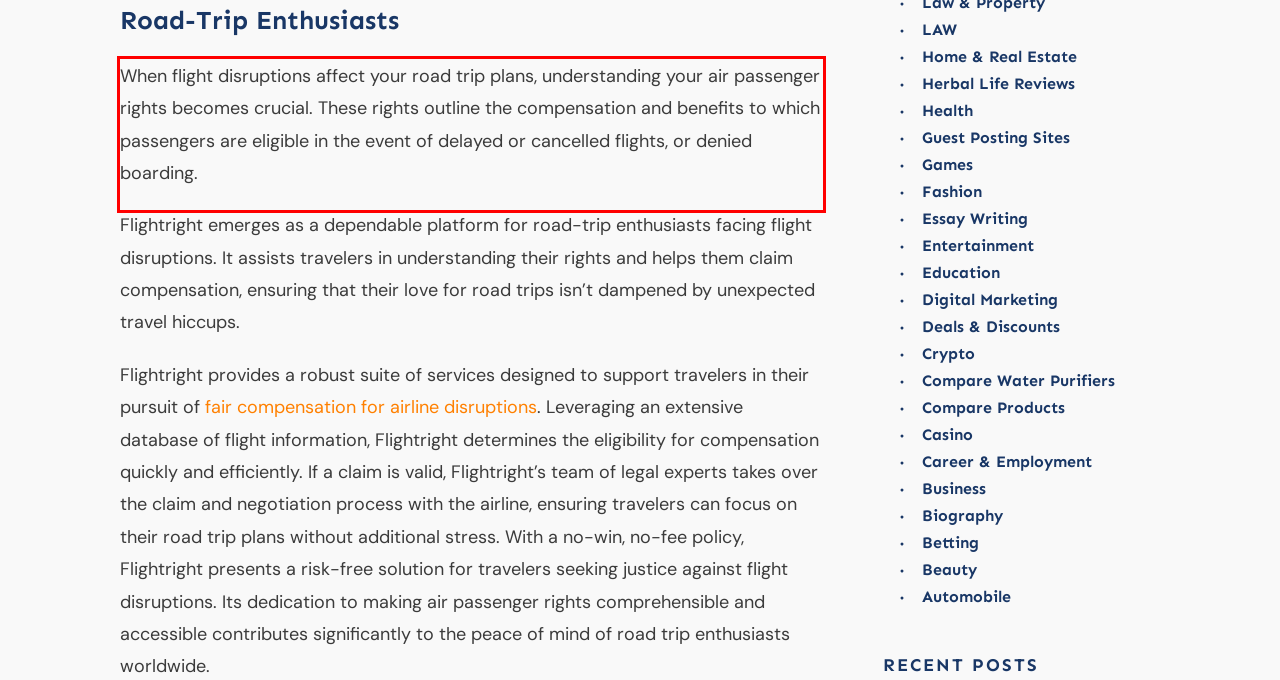Please look at the screenshot provided and find the red bounding box. Extract the text content contained within this bounding box.

When flight disruptions affect your road trip plans, understanding your air passenger rights becomes crucial. These rights outline the compensation and benefits to which passengers are eligible in the event of delayed or cancelled flights, or denied boarding.